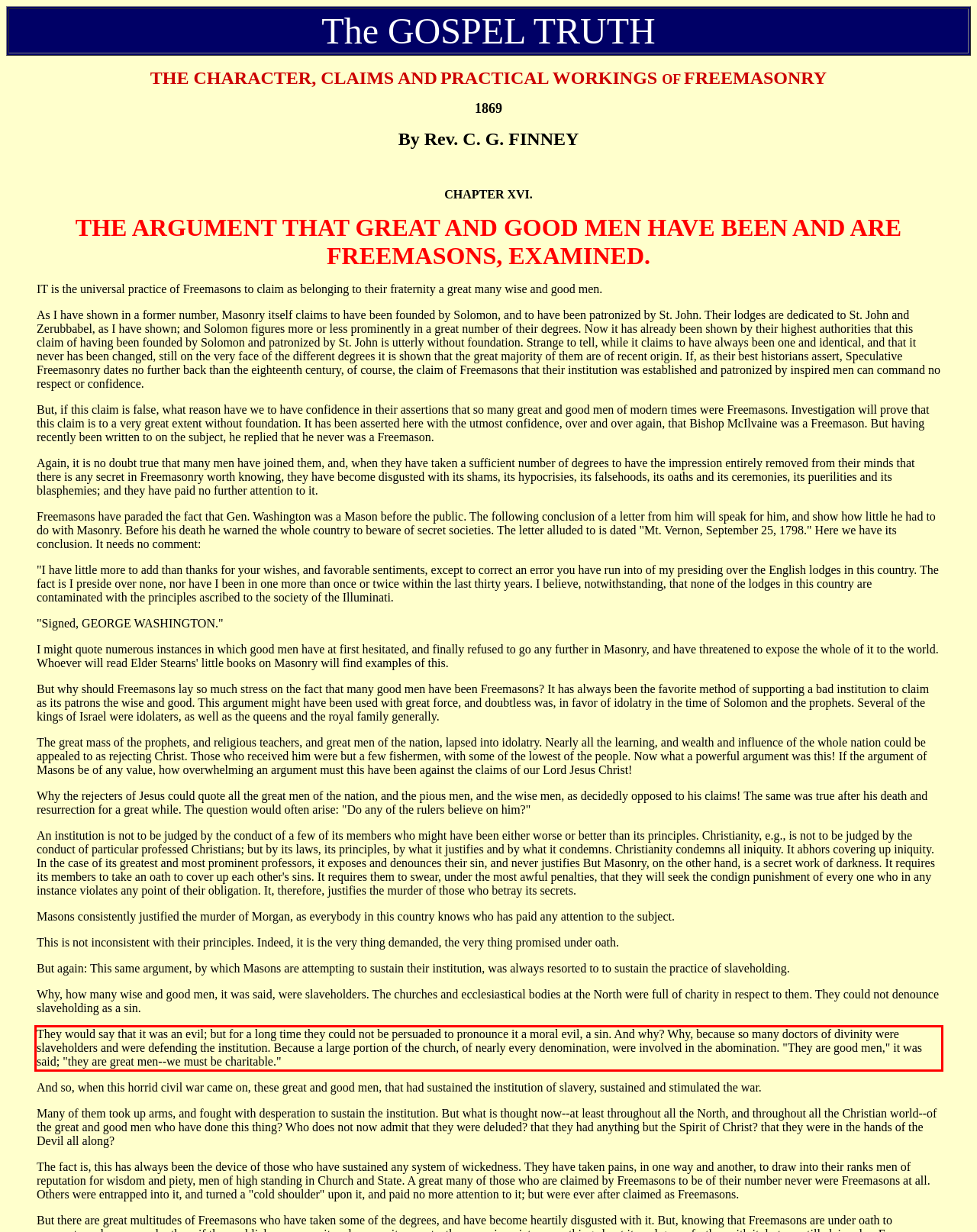Please identify the text within the red rectangular bounding box in the provided webpage screenshot.

They would say that it was an evil; but for a long time they could not be persuaded to pronounce it a moral evil, a sin. And why? Why, because so many doctors of divinity were slaveholders and were defending the institution. Because a large portion of the church, of nearly every denomination, were involved in the abomination. "They are good men," it was said; "they are great men--we must be charitable."